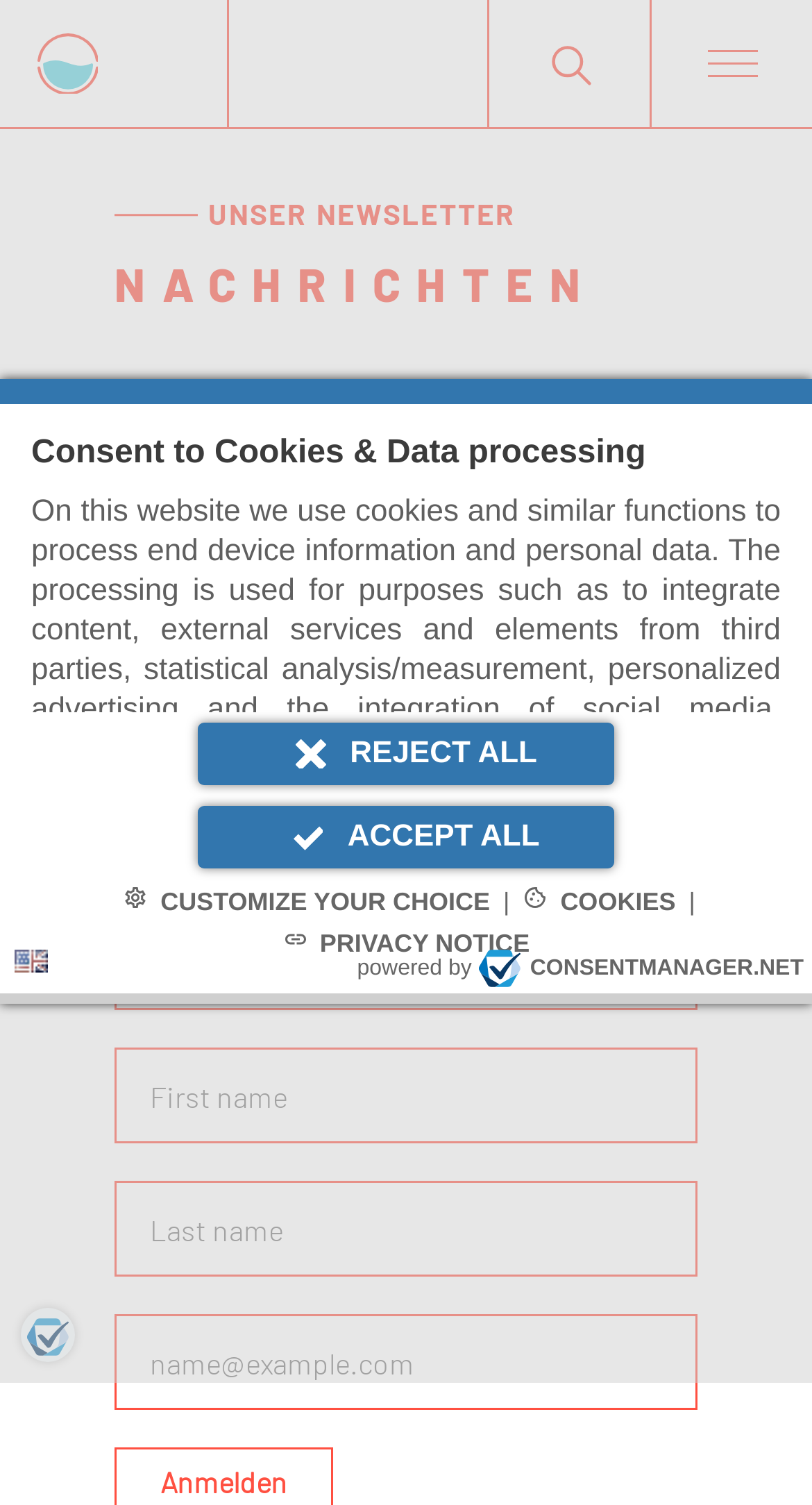Please respond in a single word or phrase: 
What is the language of the website currently set to?

English